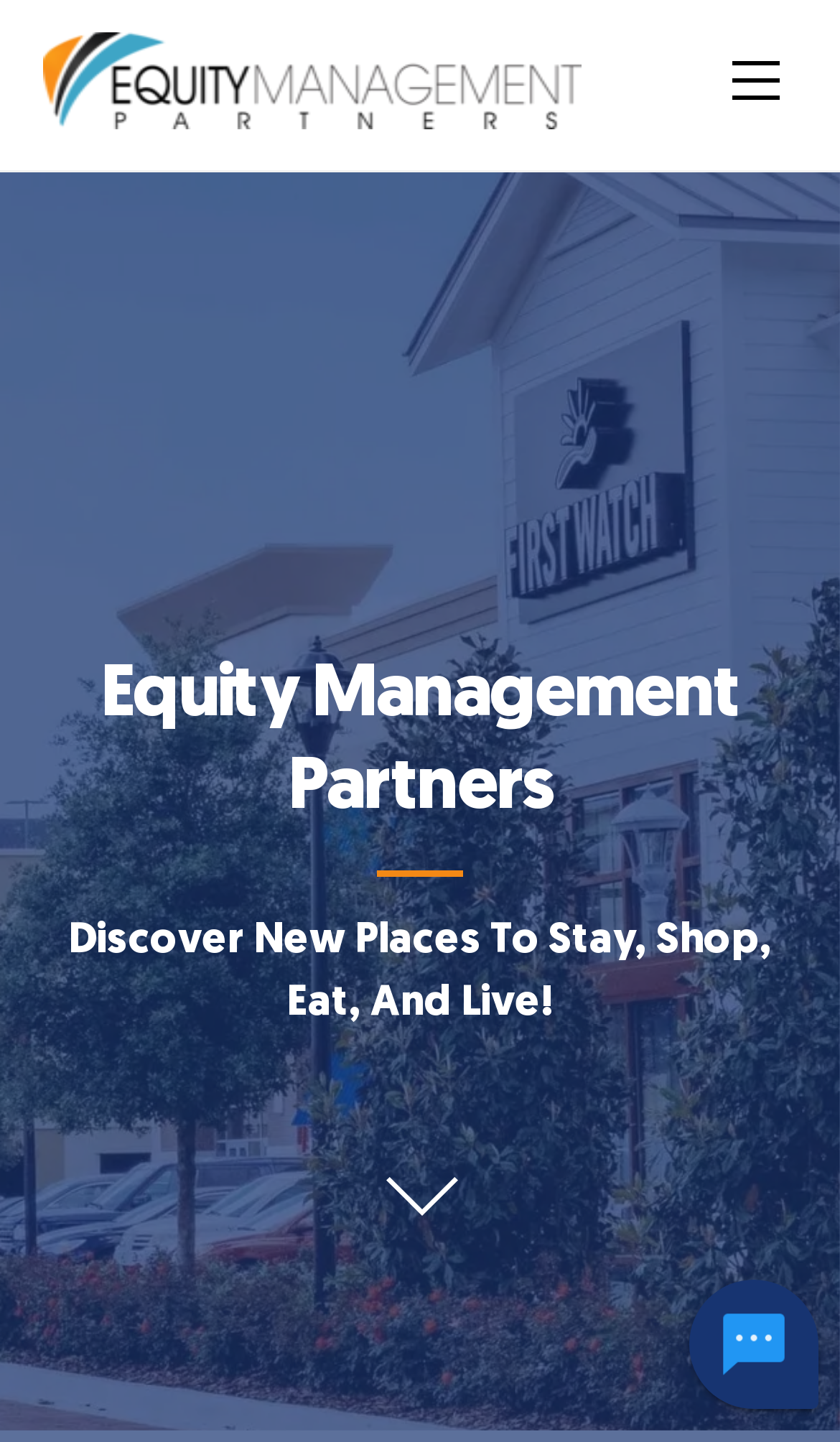Locate the UI element described by title="Equity Management Partners" and provide its bounding box coordinates. Use the format (top-left x, top-left y, bottom-right x, bottom-right y) with all values as floating point numbers between 0 and 1.

[0.05, 0.063, 0.691, 0.099]